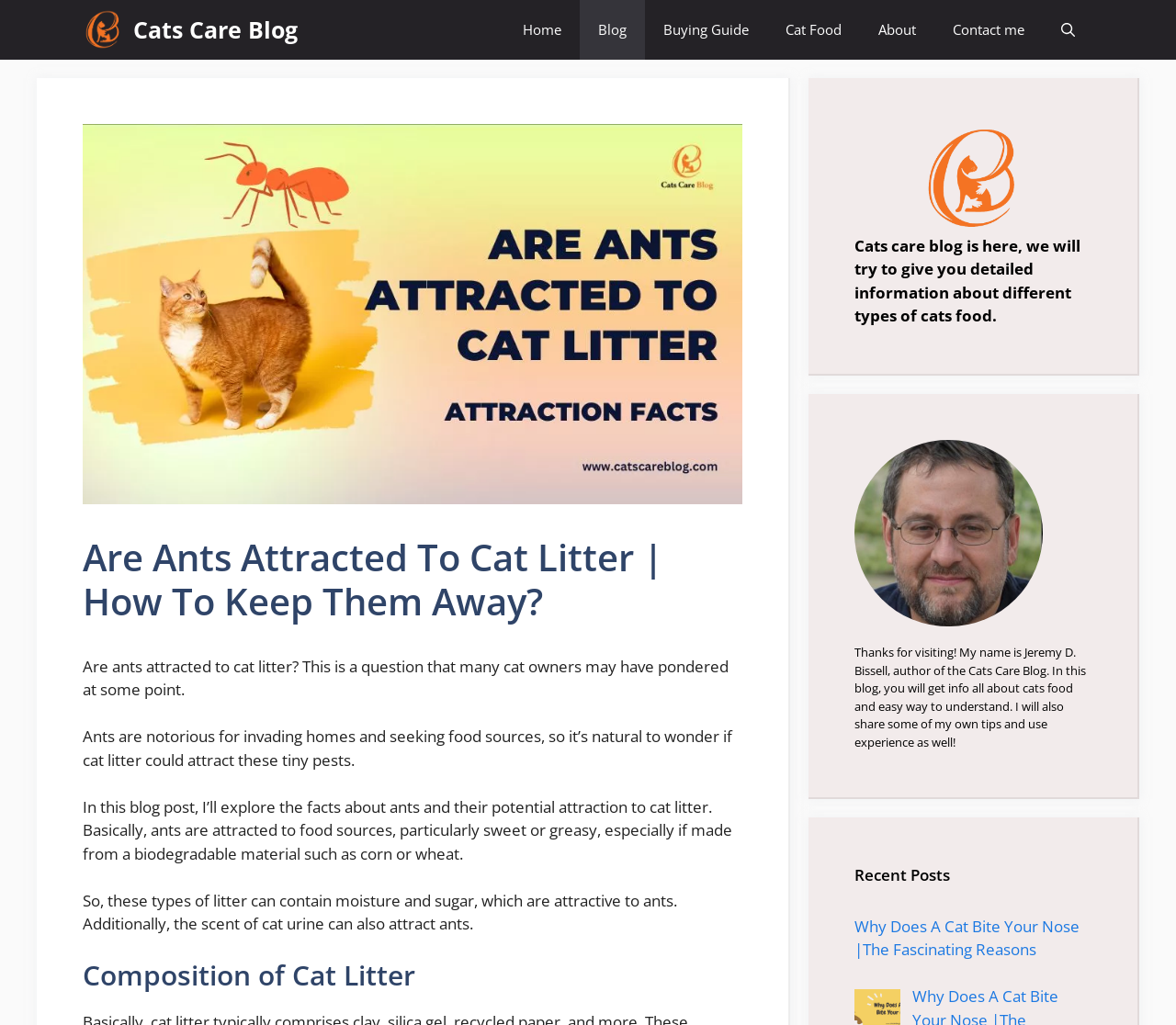Respond to the question below with a concise word or phrase:
What is the title of the recent post?

Why Does A Cat Bite Your Nose